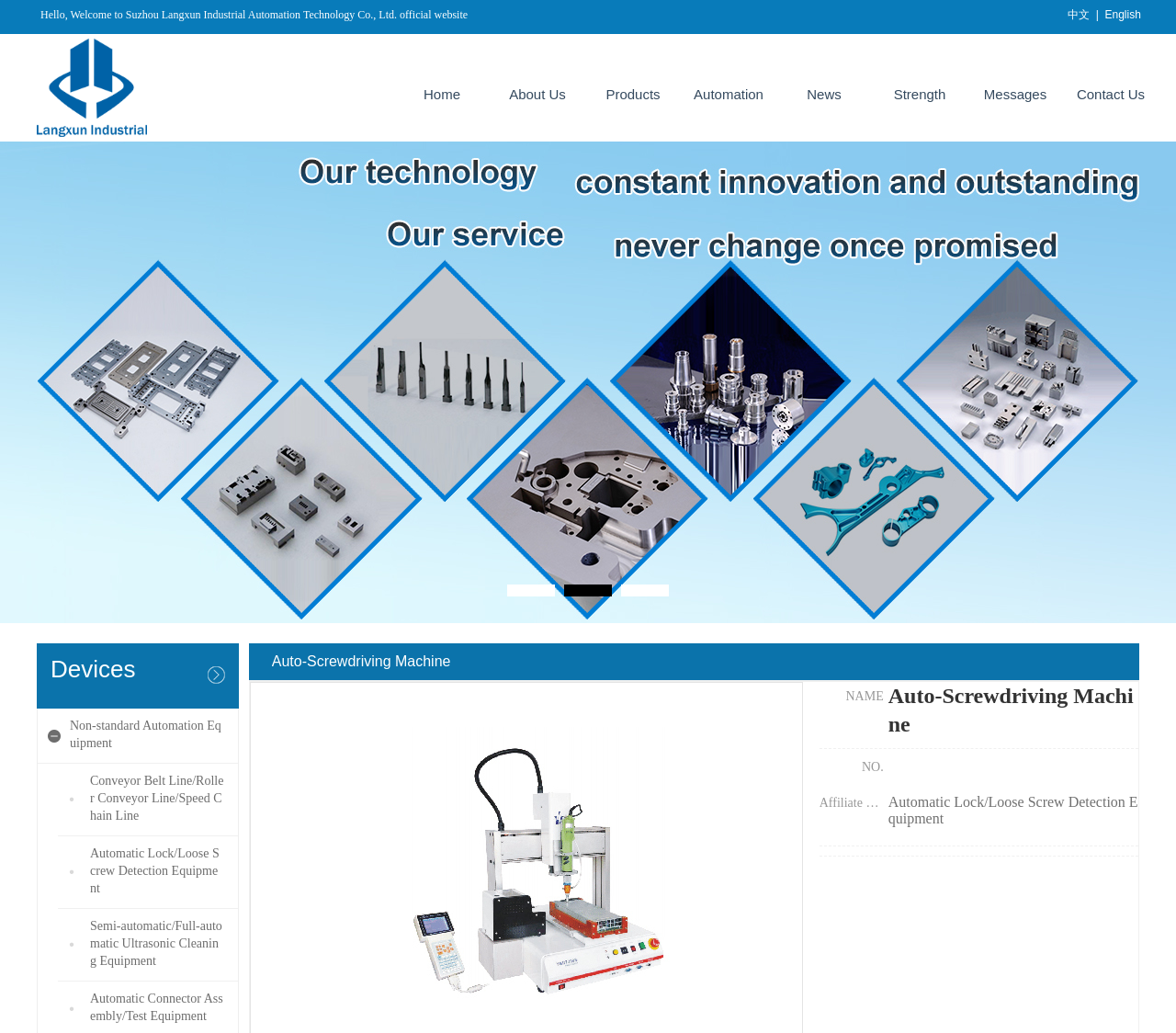Please give a one-word or short phrase response to the following question: 
What is the company name?

Suzhou Langxun Industrial Automation Technology Co., Ltd.